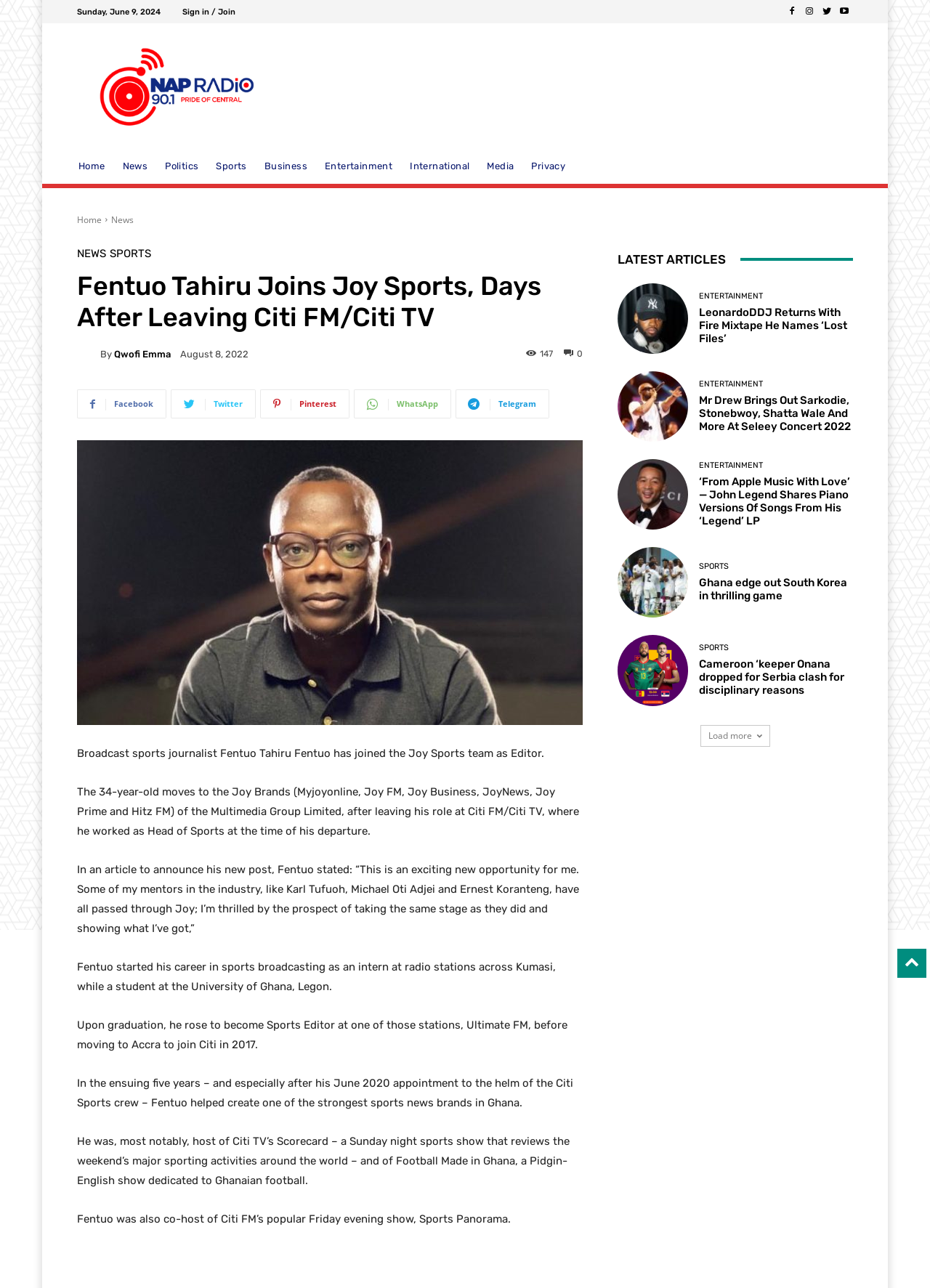Please identify the bounding box coordinates of the clickable area that will fulfill the following instruction: "Load more articles". The coordinates should be in the format of four float numbers between 0 and 1, i.e., [left, top, right, bottom].

[0.753, 0.563, 0.828, 0.58]